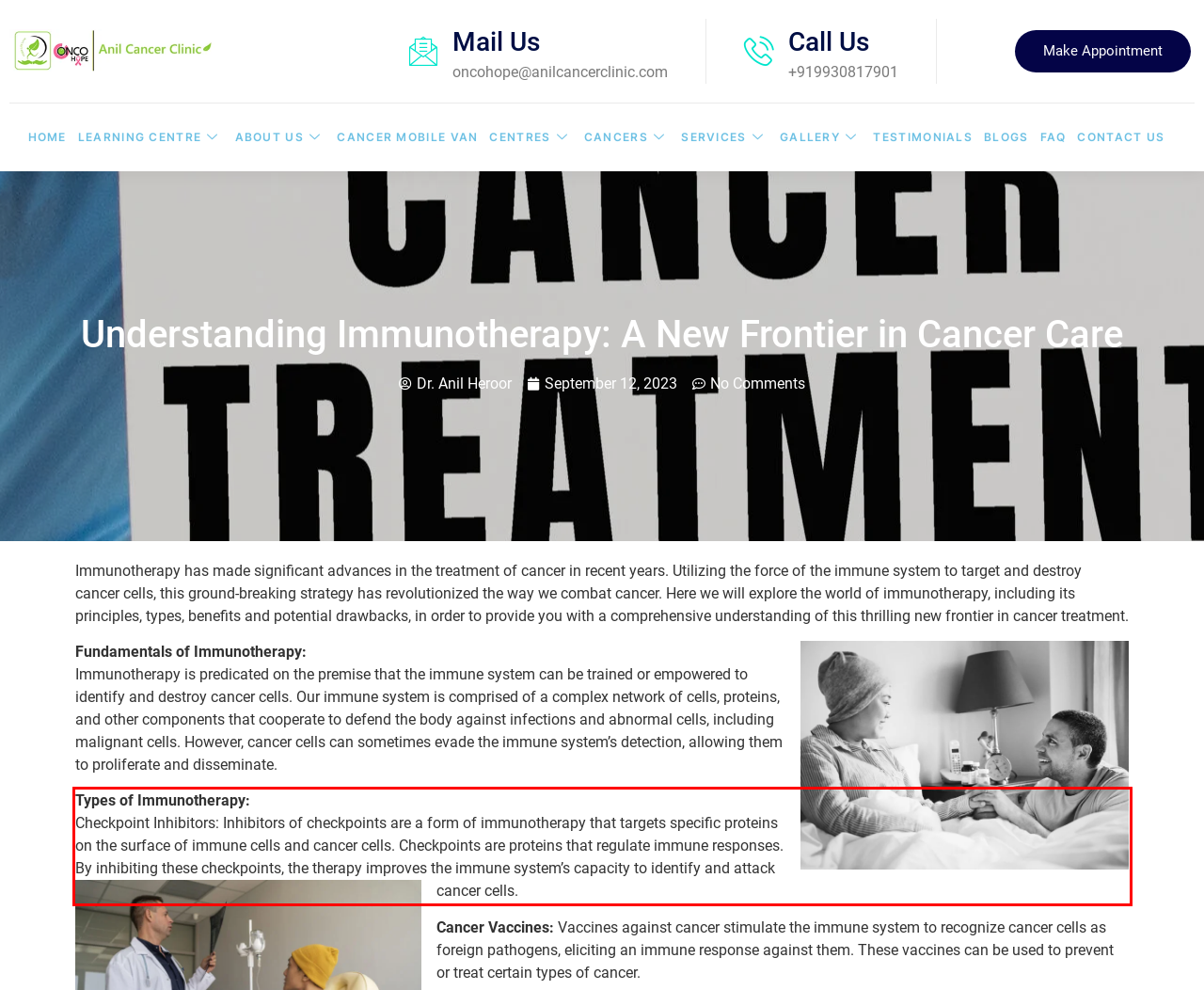From the screenshot of the webpage, locate the red bounding box and extract the text contained within that area.

Types of Immunotherapy: Checkpoint Inhibitors: Inhibitors of checkpoints are a form of immunotherapy that targets specific proteins on the surface of immune cells and cancer cells. Checkpoints are proteins that regulate immune responses. By inhibiting these checkpoints, the therapy improves the immune system’s capacity to identify and attack cancer cells.